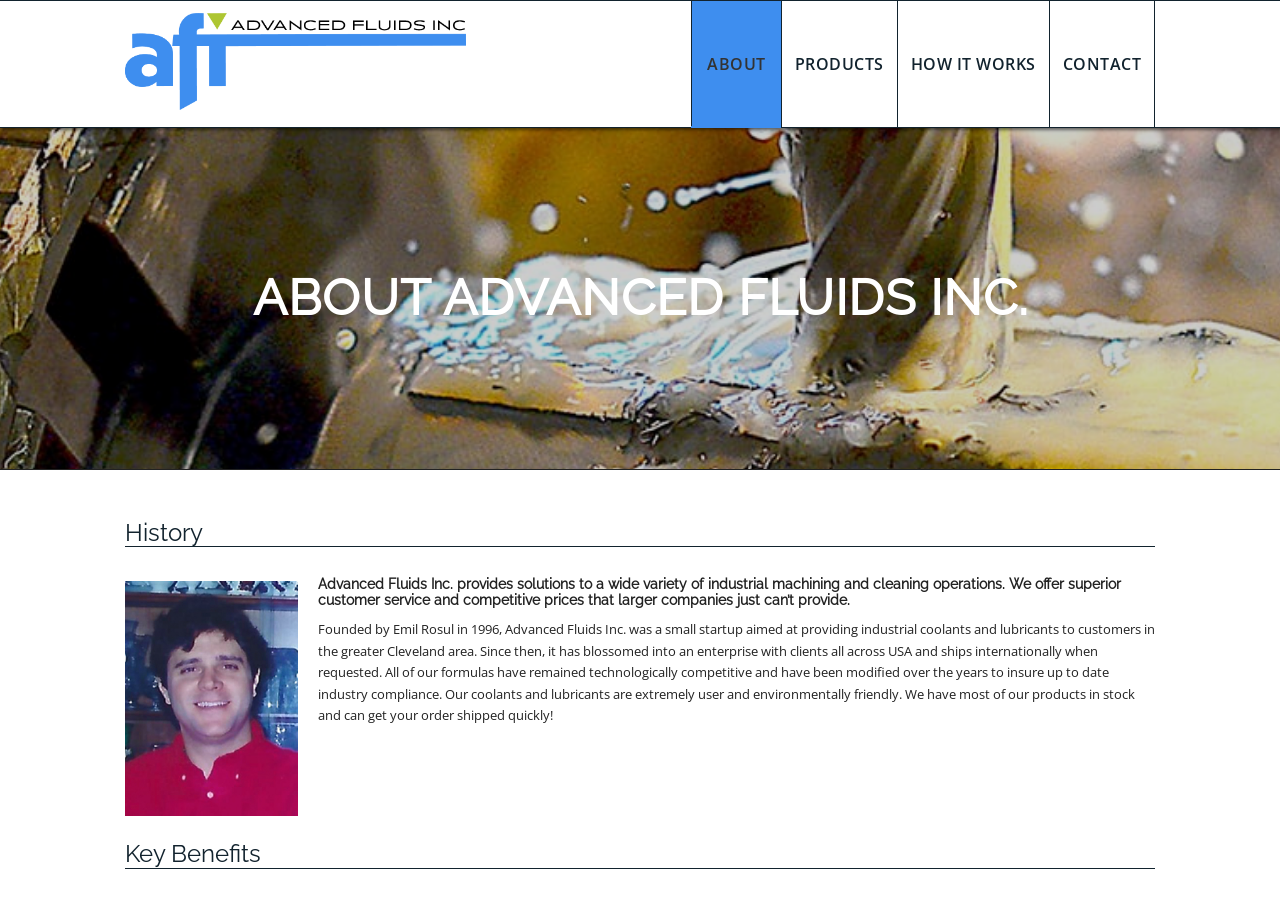Using the image as a reference, answer the following question in as much detail as possible:
What is the purpose of Advanced Fluids Inc.?

I read the text content of a heading element which states that Advanced Fluids Inc. provides solutions to a wide variety of industrial machining and cleaning operations.